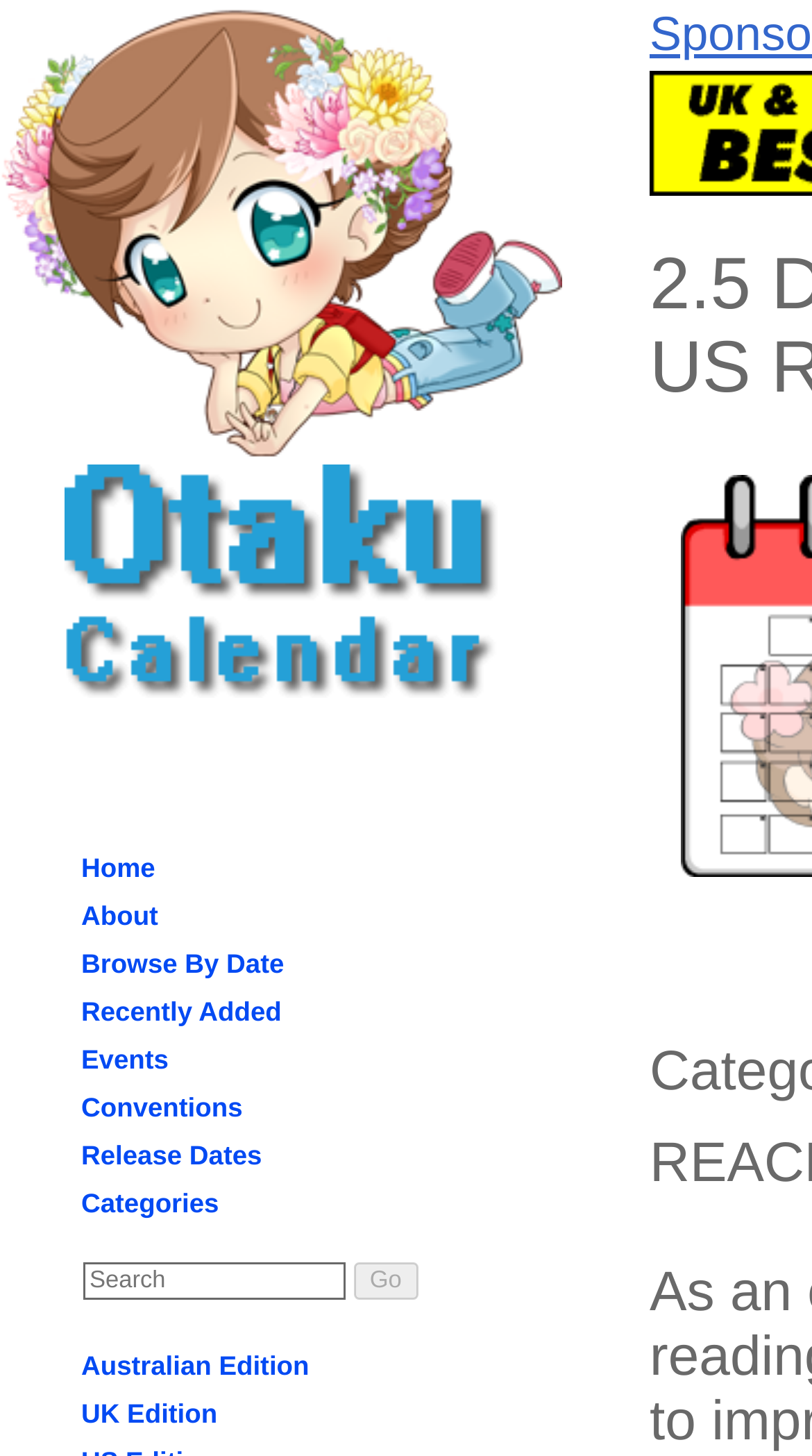Pinpoint the bounding box coordinates of the clickable element needed to complete the instruction: "browse events". The coordinates should be provided as four float numbers between 0 and 1: [left, top, right, bottom].

[0.092, 0.713, 0.215, 0.743]